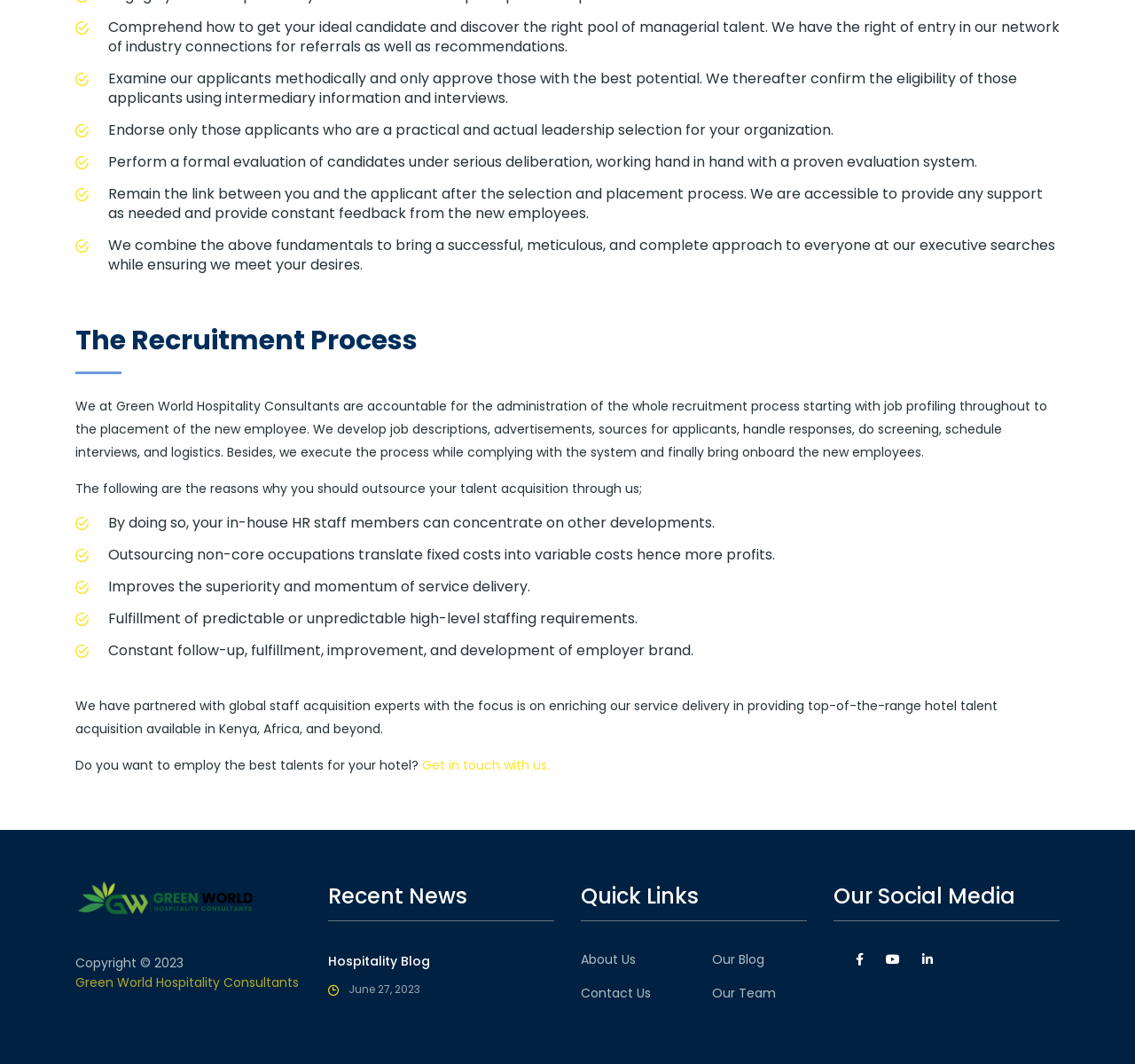Identify the bounding box coordinates of the area you need to click to perform the following instruction: "Contact Us".

[0.512, 0.926, 0.573, 0.94]